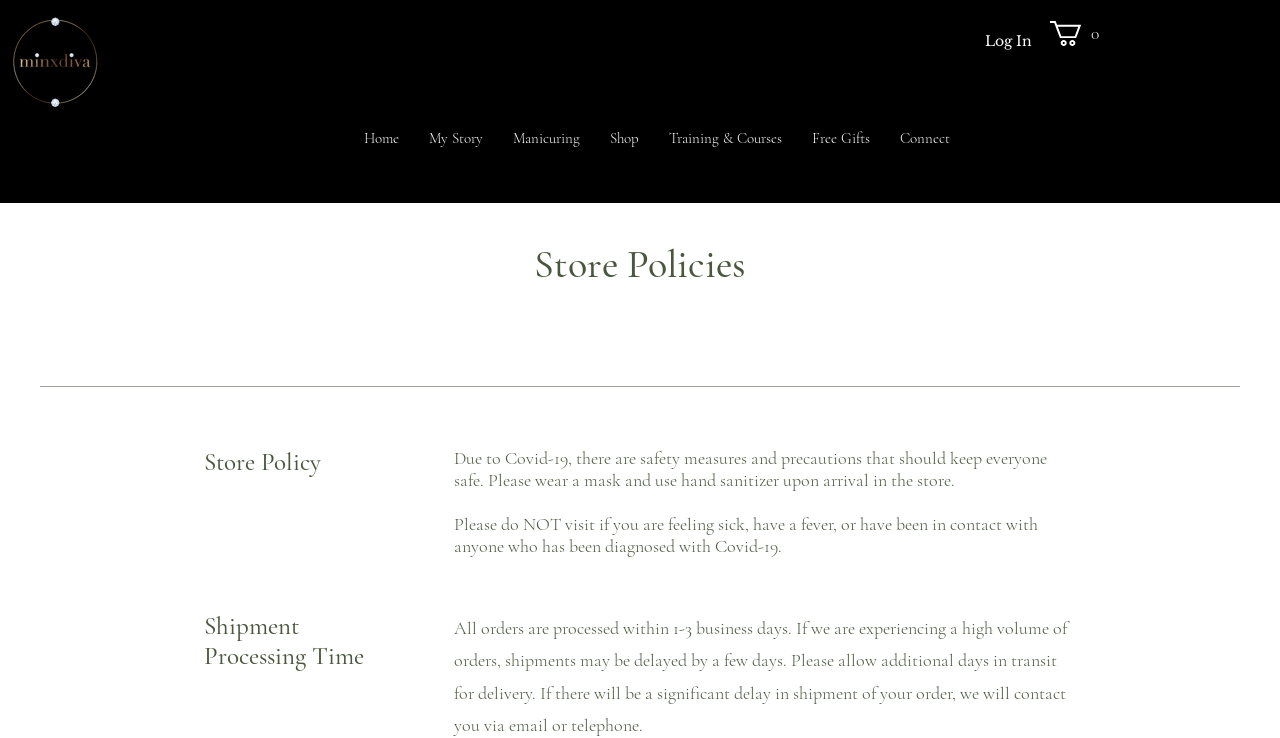What safety measures are recommended in the store?
Ensure your answer is thorough and detailed.

According to the store policy, due to Covid-19, it is recommended to wear a mask and use hand sanitizer upon arrival in the store to ensure everyone's safety.